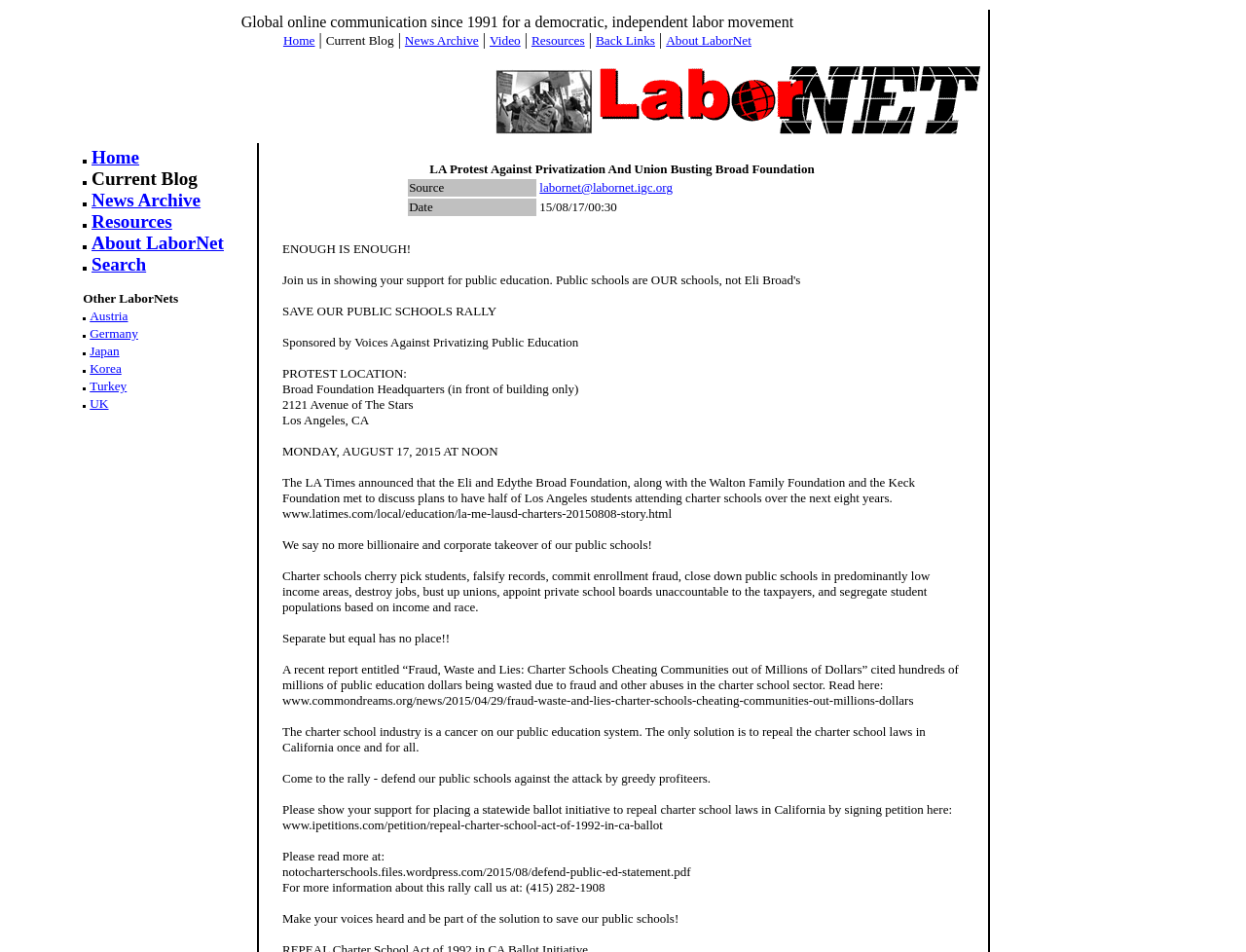Please identify the bounding box coordinates of the element I should click to complete this instruction: 'Contact LaborNet via email'. The coordinates should be given as four float numbers between 0 and 1, like this: [left, top, right, bottom].

[0.433, 0.189, 0.54, 0.204]